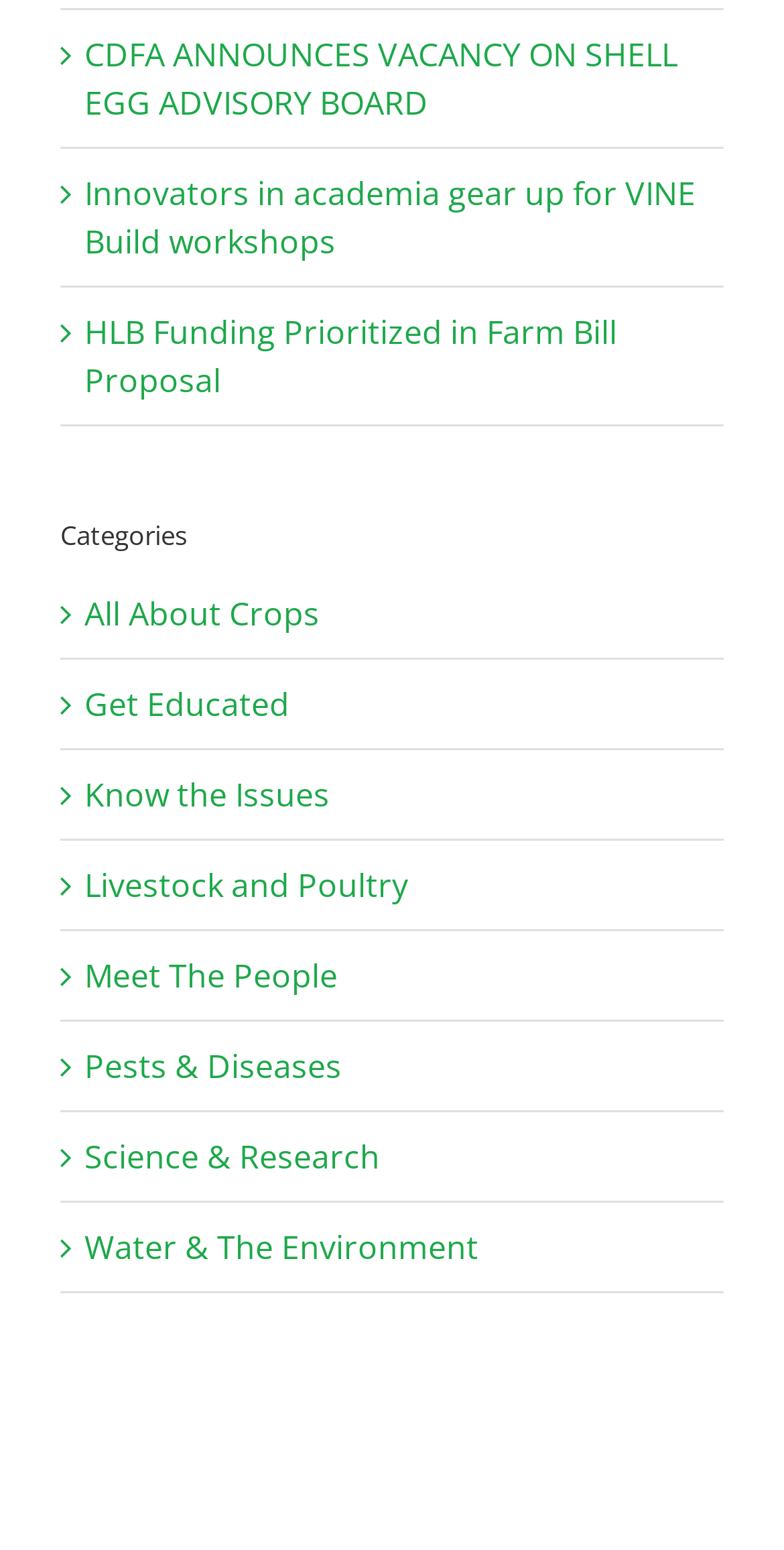Please identify the bounding box coordinates of the element I should click to complete this instruction: 'Discover Water & The Environment topics'. The coordinates should be given as four float numbers between 0 and 1, like this: [left, top, right, bottom].

[0.108, 0.791, 0.61, 0.819]